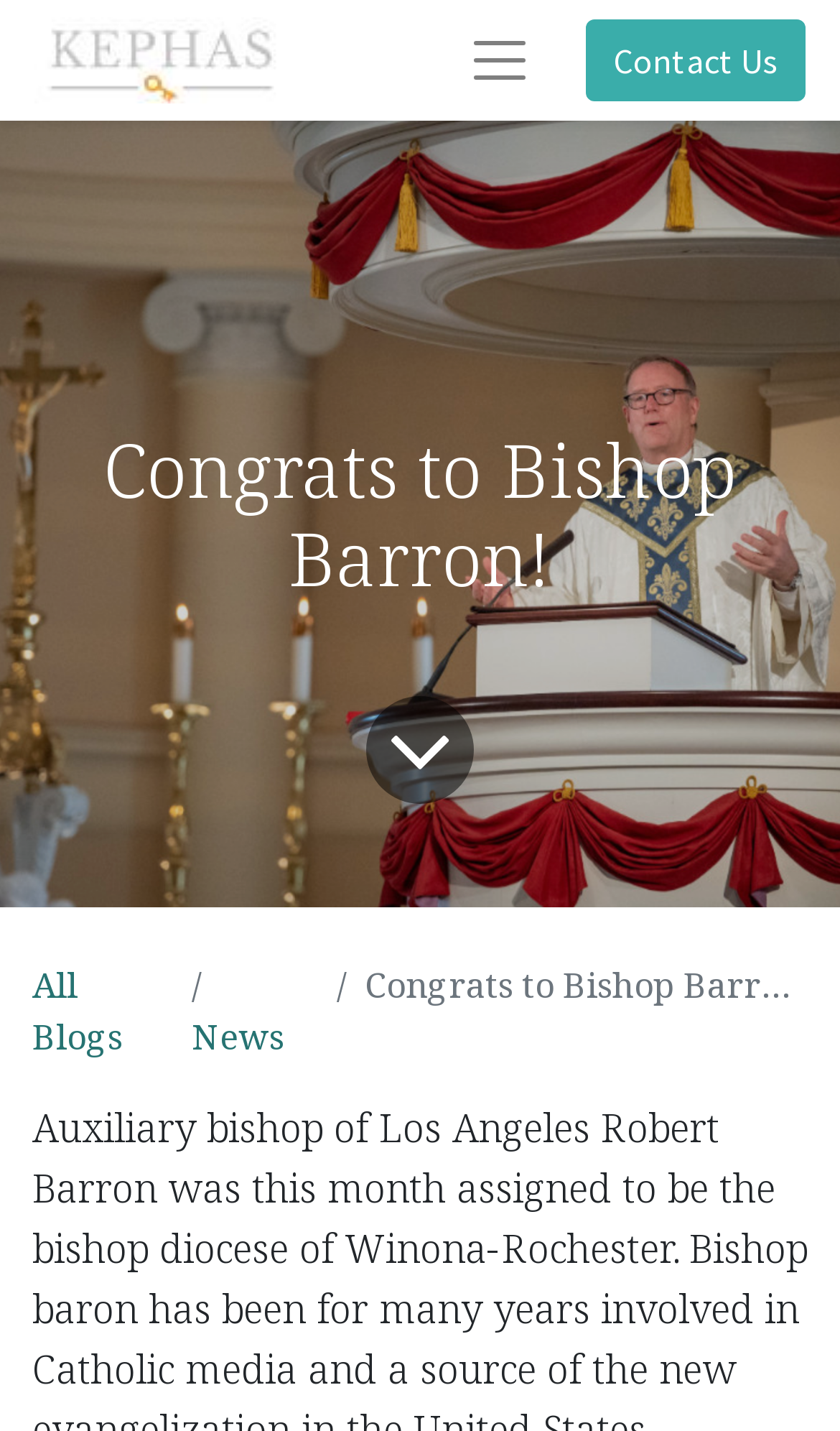Provide a brief response to the question below using a single word or phrase: 
How many links are in the breadcrumb navigation?

3